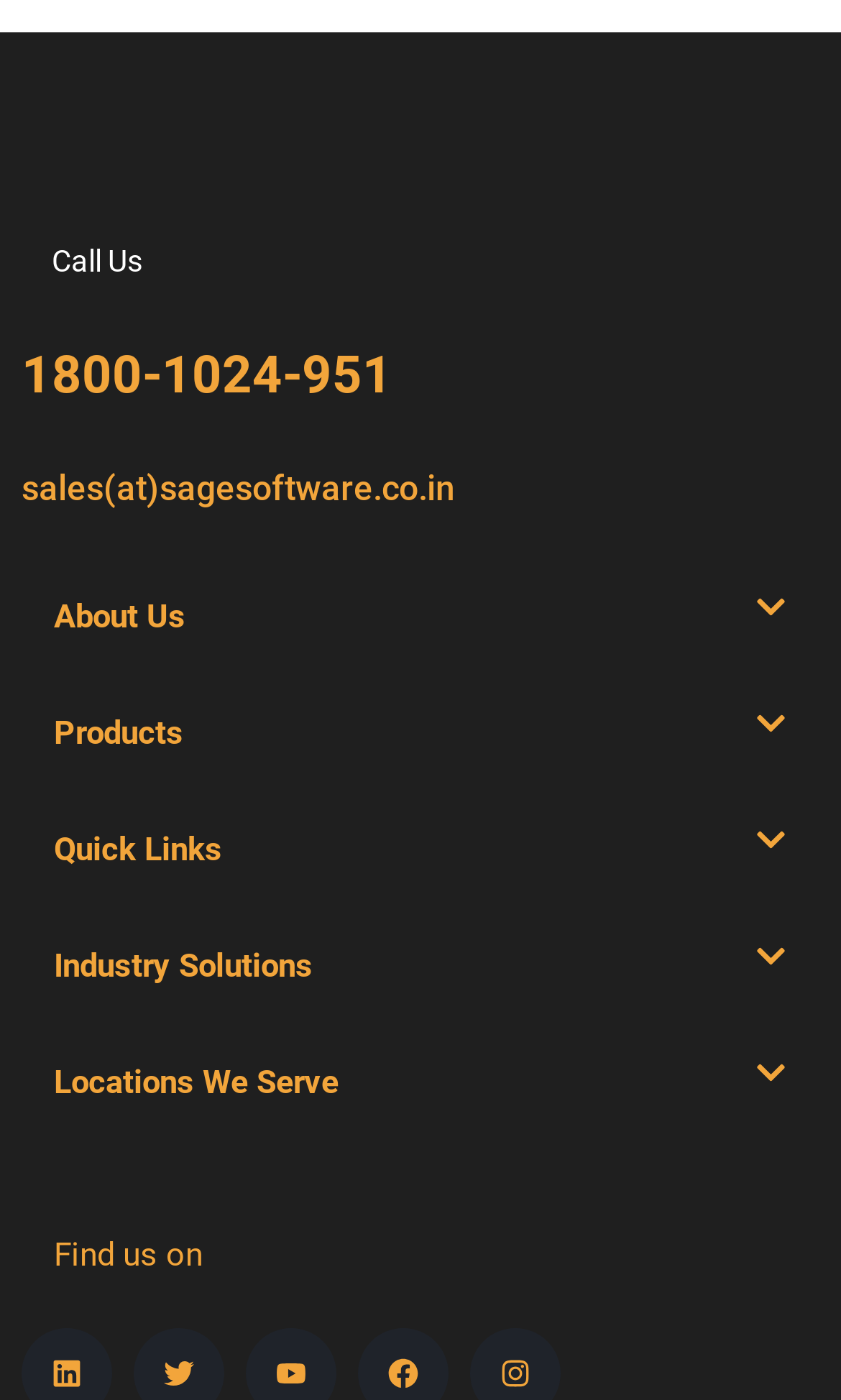Specify the bounding box coordinates for the region that must be clicked to perform the given instruction: "Click the 'Locations We Serve' button".

[0.026, 0.732, 0.974, 0.815]